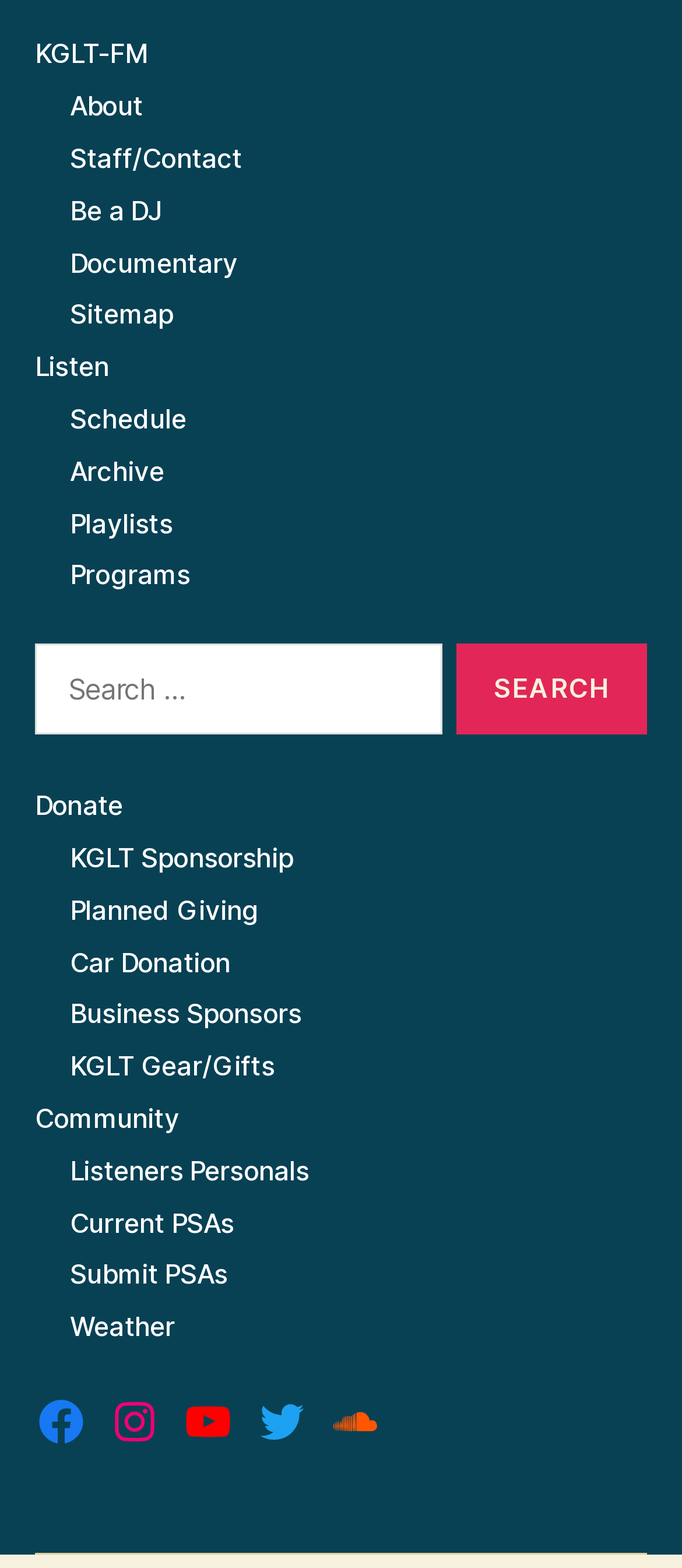Find the bounding box coordinates for the element that must be clicked to complete the instruction: "Visit Ulster University BA (Hons) Photography". The coordinates should be four float numbers between 0 and 1, indicated as [left, top, right, bottom].

None